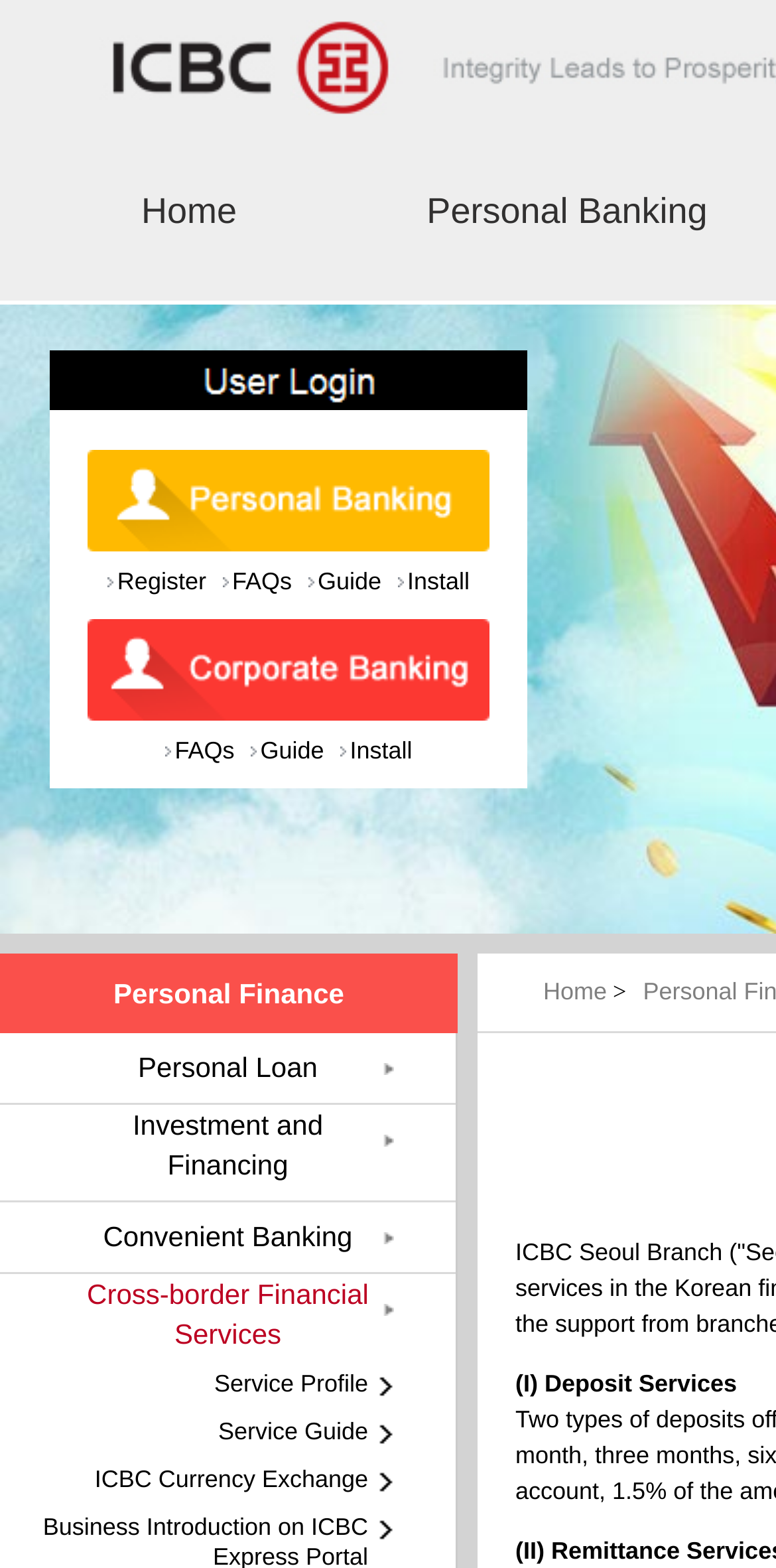What is the first link on the top navigation bar?
Please provide a single word or phrase in response based on the screenshot.

Home